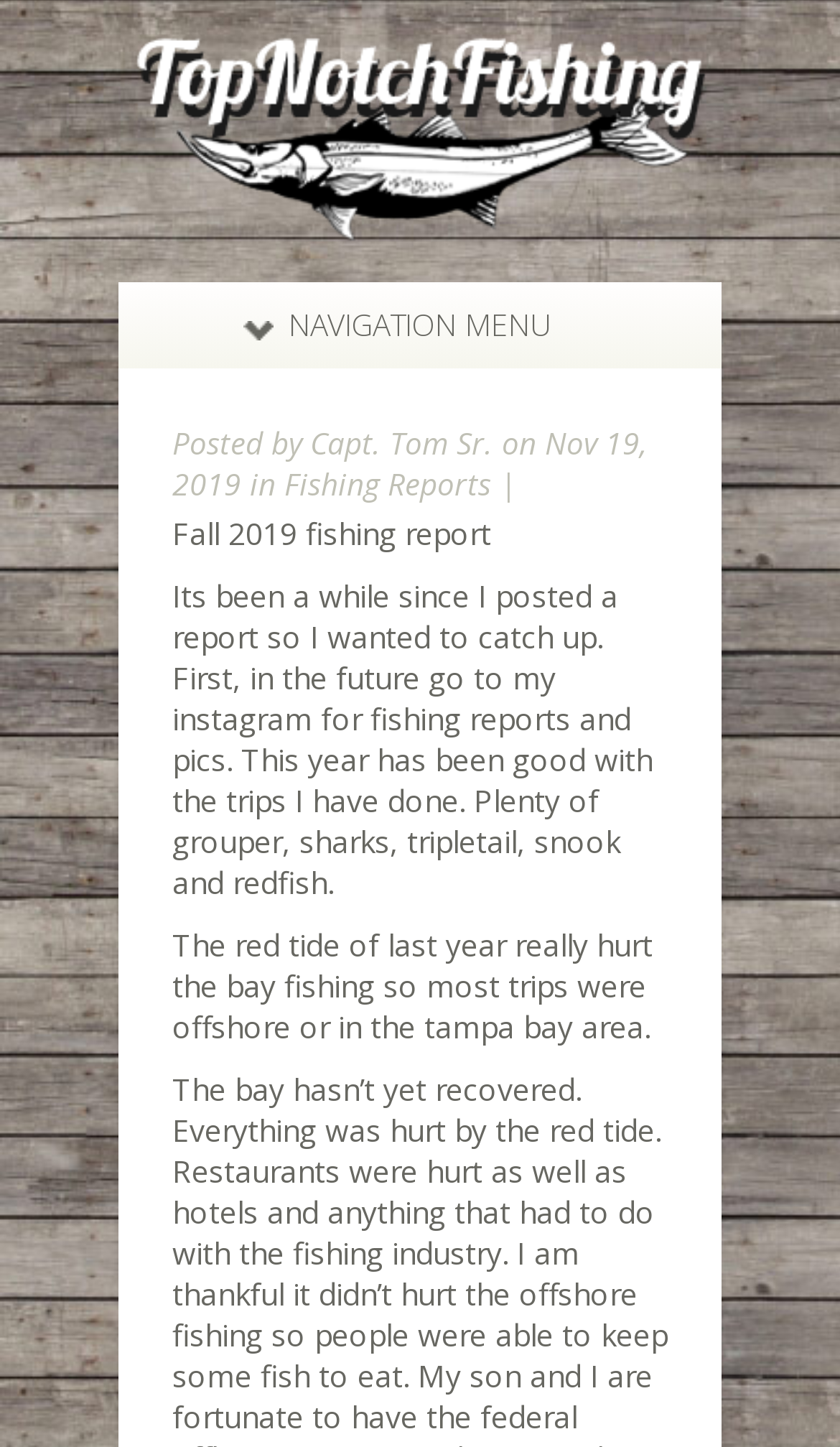Where can one find future fishing reports and pics?
Look at the image and respond with a one-word or short phrase answer.

Instagram